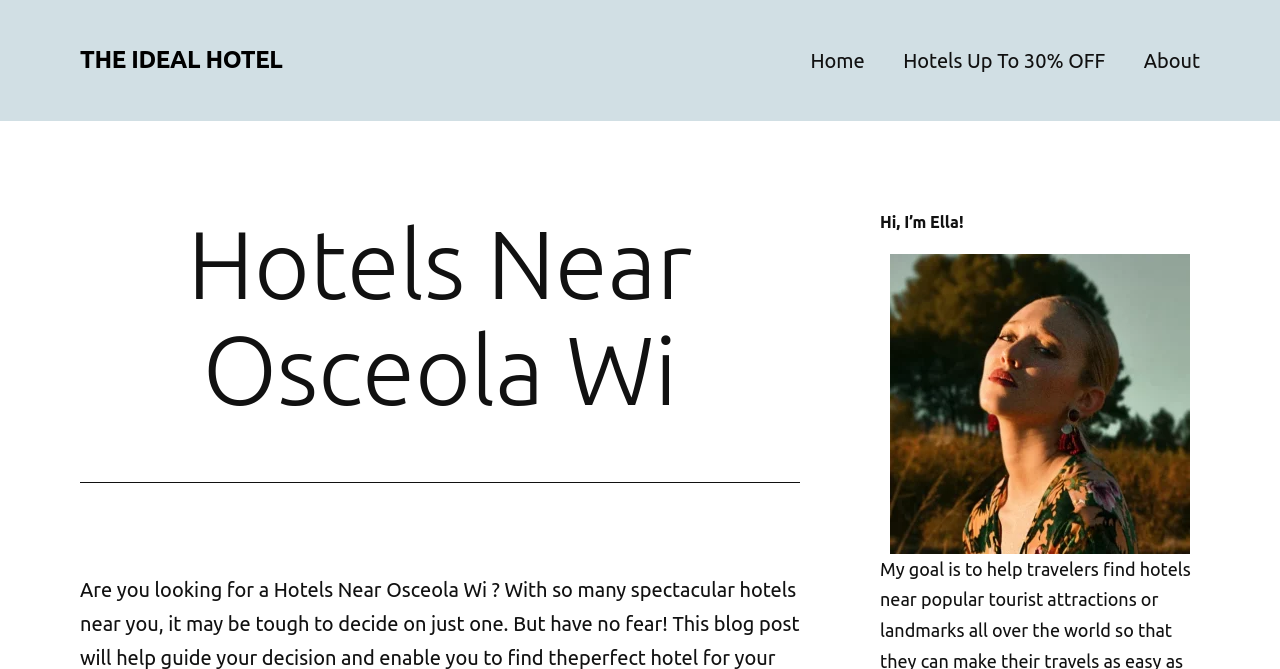How many menu items are in the primary menu?
Please provide a single word or phrase based on the screenshot.

3